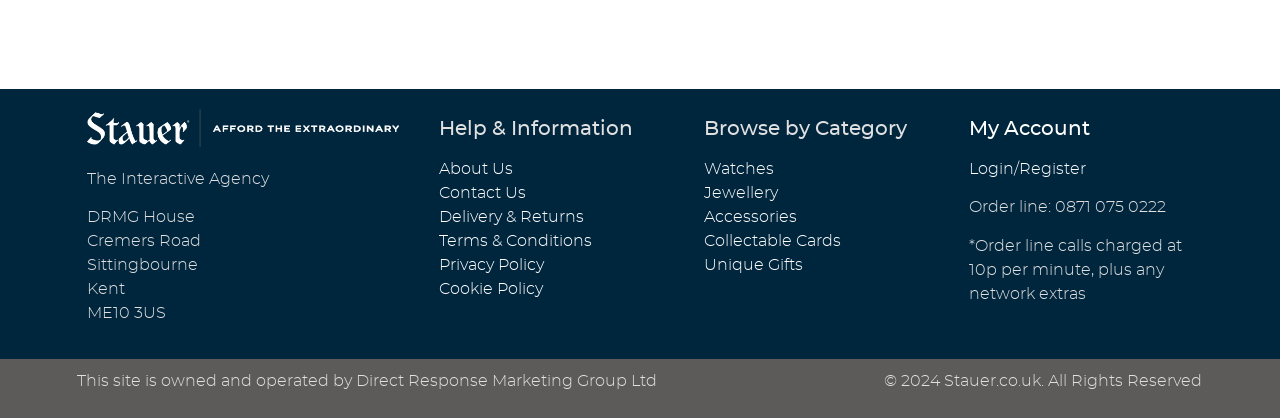Based on the element description "Terms & Conditions", predict the bounding box coordinates of the UI element.

[0.343, 0.558, 0.463, 0.596]